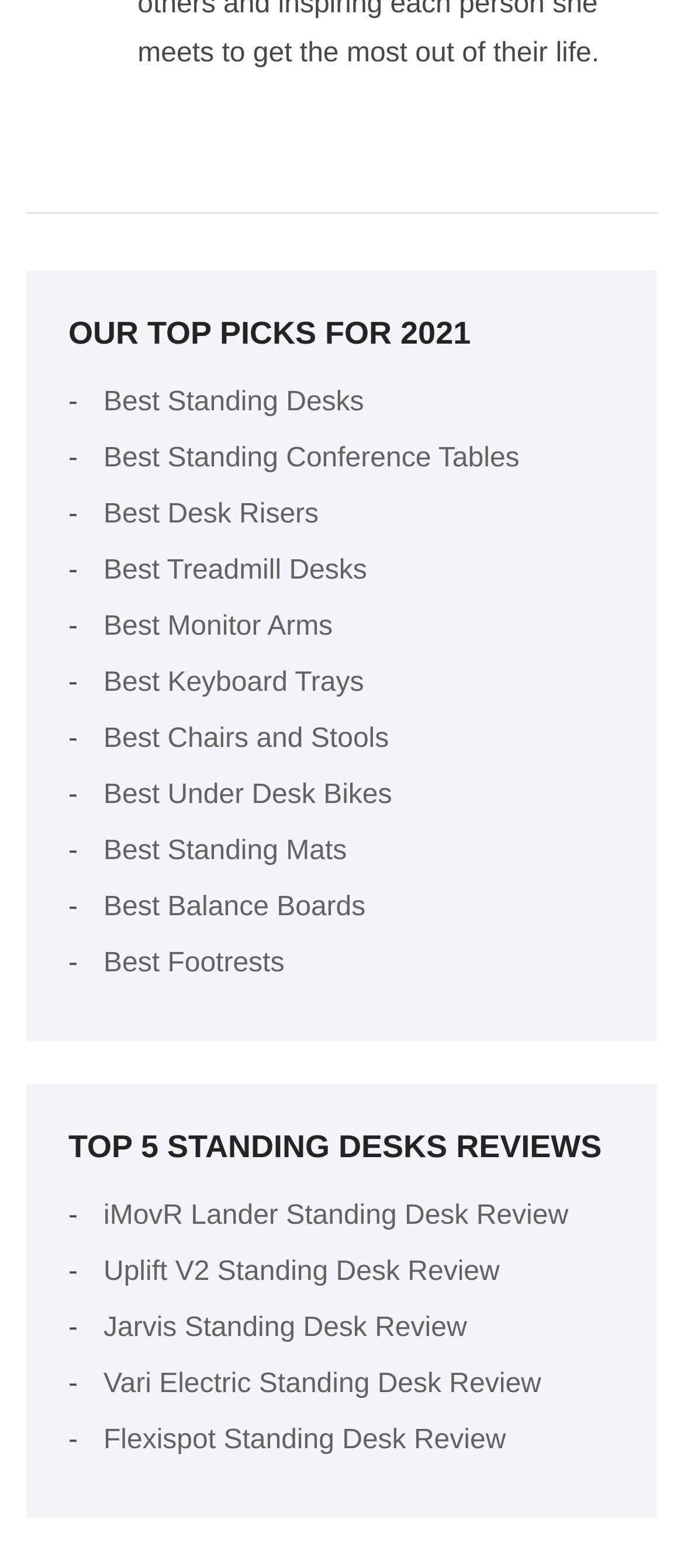Please find the bounding box coordinates of the section that needs to be clicked to achieve this instruction: "Check out Best Under Desk Bikes".

[0.151, 0.498, 0.573, 0.517]